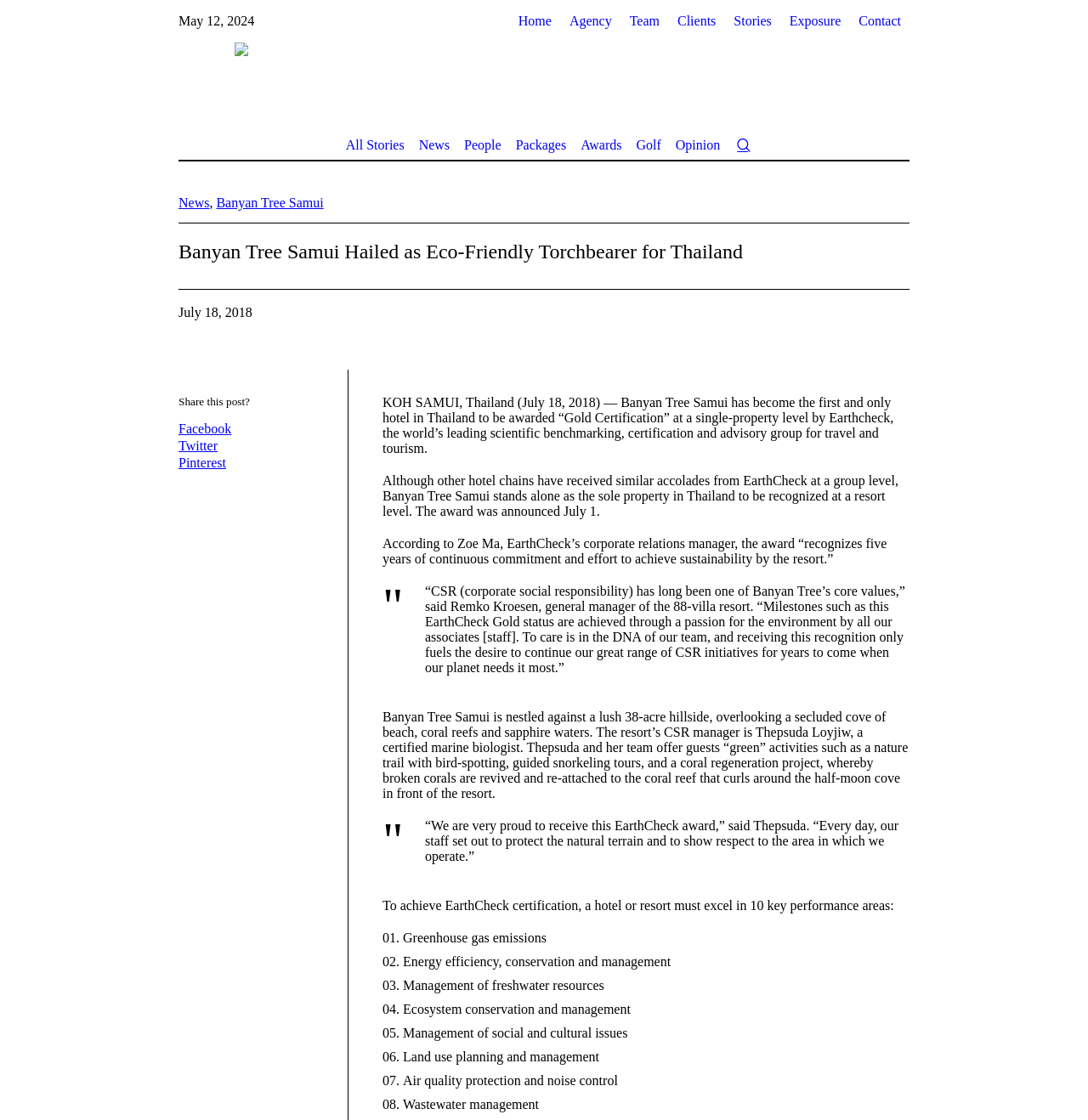Point out the bounding box coordinates of the section to click in order to follow this instruction: "Click on All Stories".

[0.312, 0.117, 0.378, 0.143]